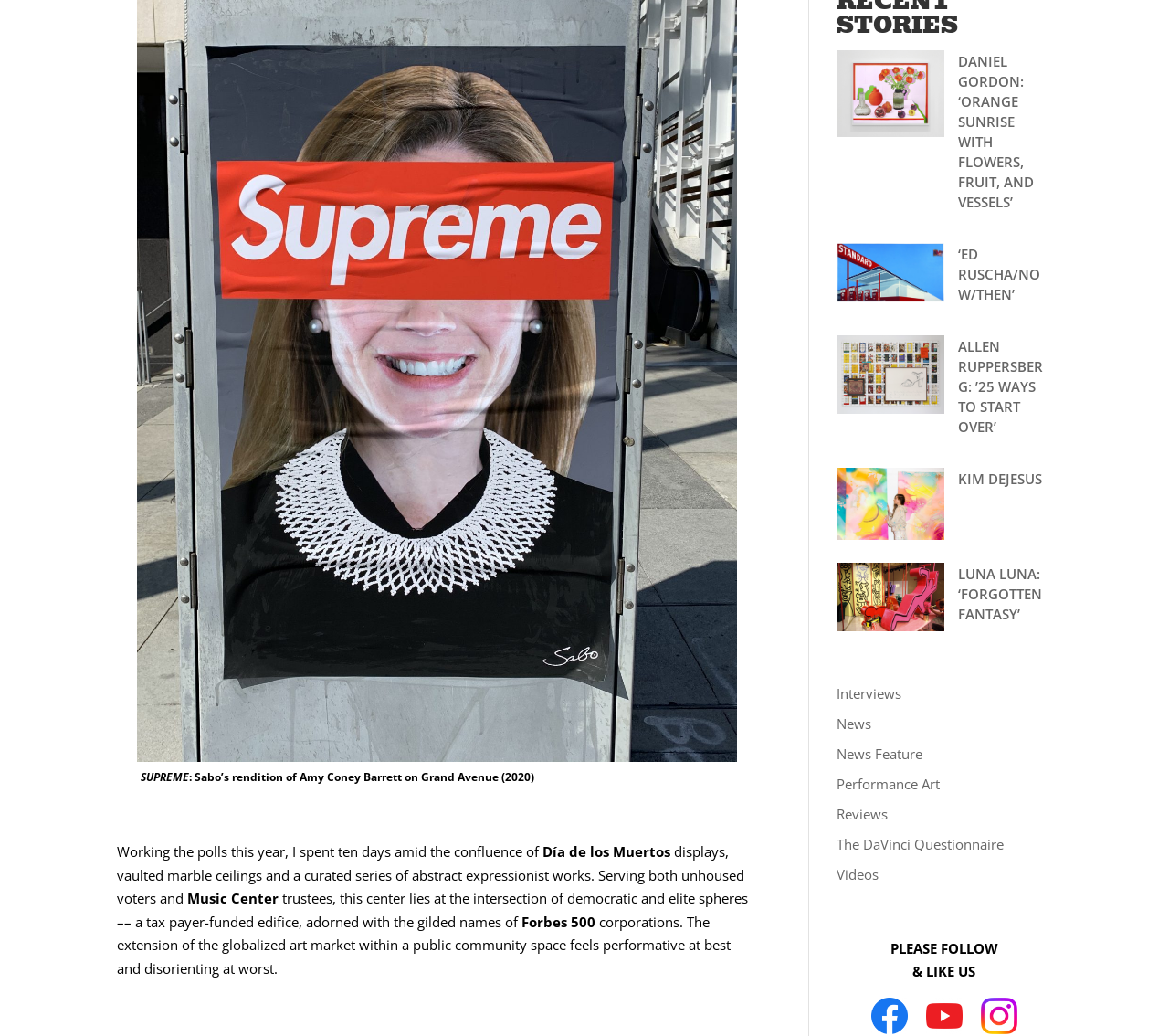Please identify the bounding box coordinates of the element I need to click to follow this instruction: "Click on the 'Videos' link".

[0.715, 0.835, 0.751, 0.853]